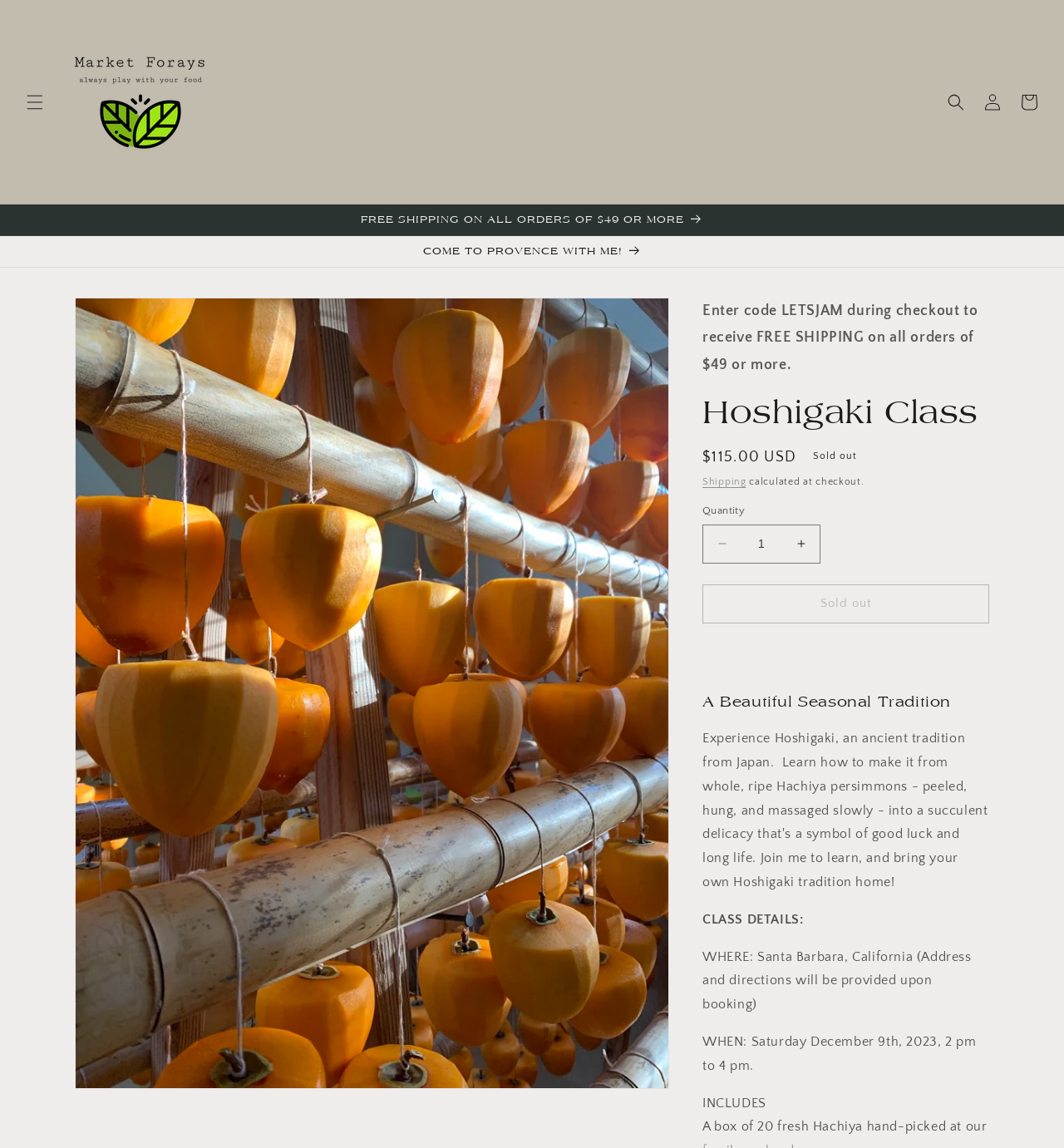Please specify the bounding box coordinates of the region to click in order to perform the following instruction: "View your cart".

[0.95, 0.073, 0.984, 0.105]